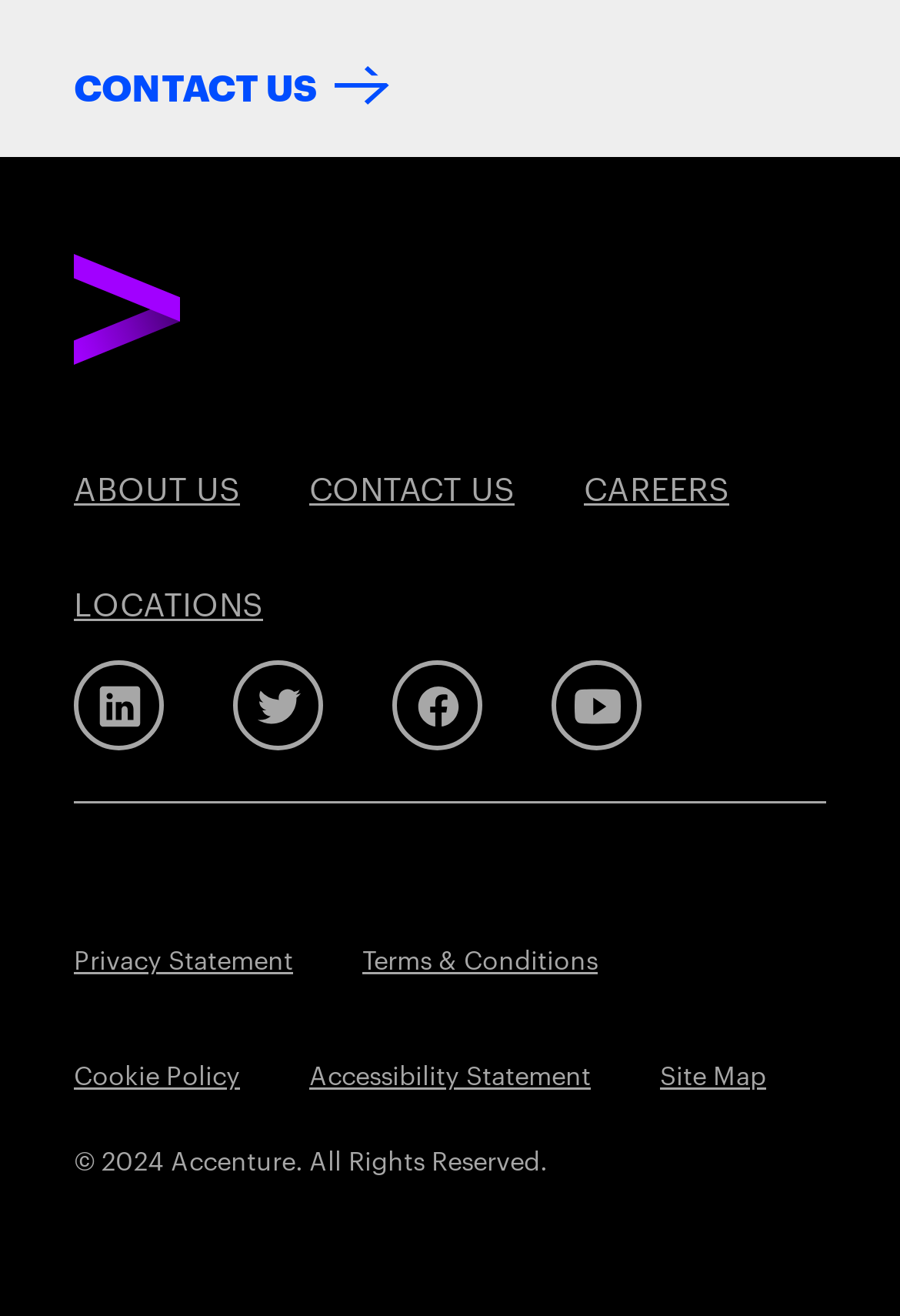Pinpoint the bounding box coordinates of the area that should be clicked to complete the following instruction: "Follow on LinkedIn". The coordinates must be given as four float numbers between 0 and 1, i.e., [left, top, right, bottom].

[0.082, 0.502, 0.182, 0.57]